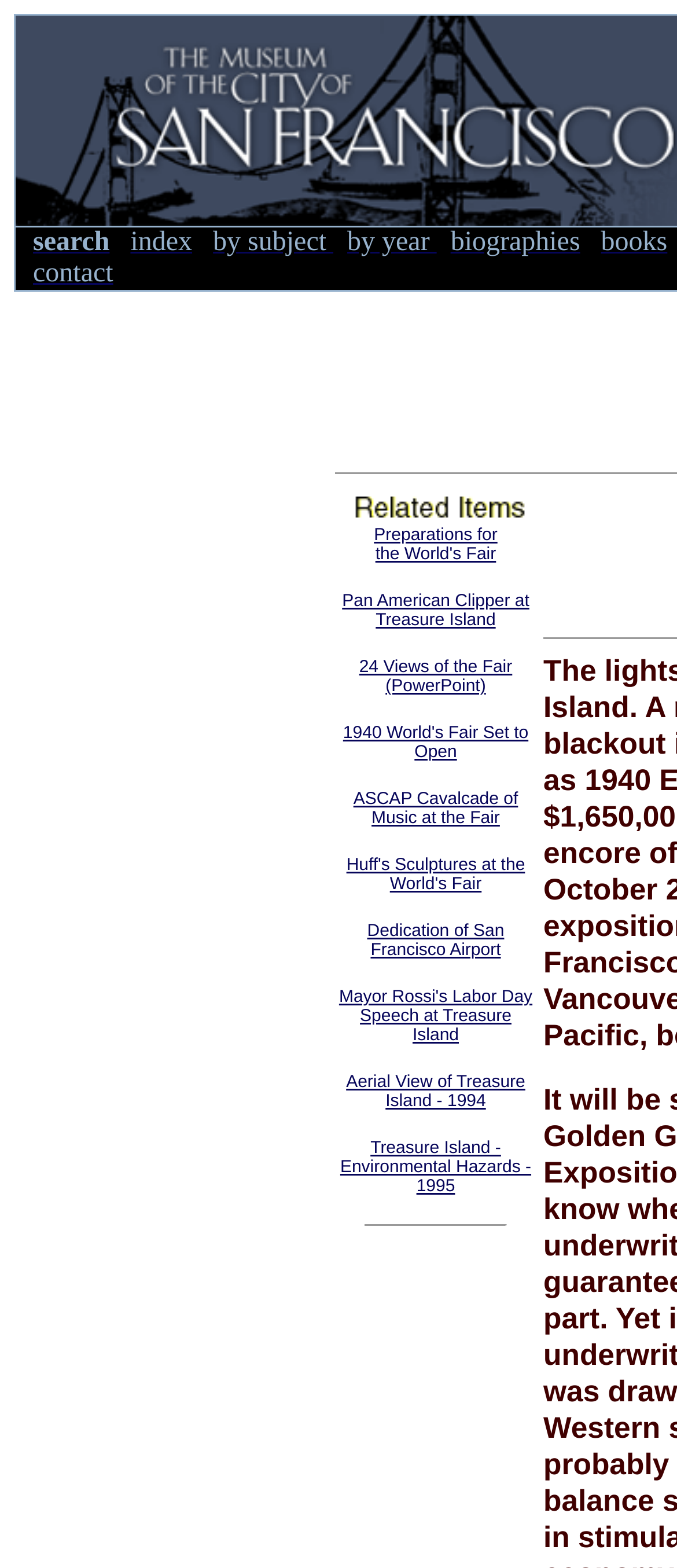Please find and report the bounding box coordinates of the element to click in order to perform the following action: "search". The coordinates should be expressed as four float numbers between 0 and 1, in the format [left, top, right, bottom].

[0.049, 0.145, 0.162, 0.164]